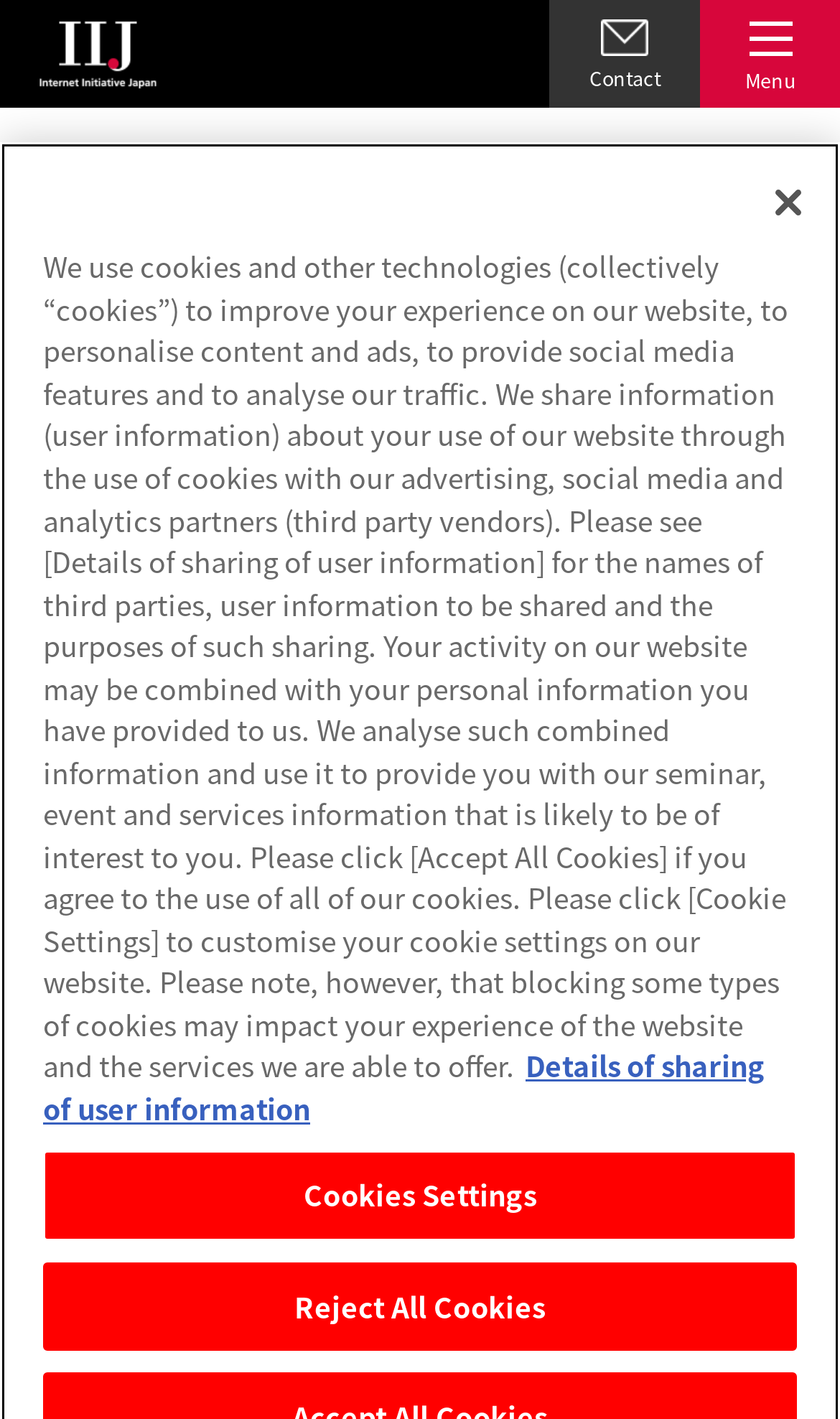Provide an in-depth caption for the elements present on the webpage.

The webpage appears to be a news article from IIJ (Internet Initiative Japan Inc.) with a title "Multifeed, IIJ & NTT Com Achieve Asia’s First Internet-exchange Interconnection using 400 Gigabit Ethernet". 

At the top left corner, there is an IIJ logo image with a link to the IIJ homepage. To the right of the logo, there are several links to other pages, including "Menu", "Contact", "HOME", "About IIJ", "News / CSR", "Press Releases", and "2022". 

Below the links, there is a large heading with the same title as the webpage. 

The main content of the article starts below the heading, with a date "April 19, 2022" and the names of three companies involved: INTERNET MULTIFEED CO., Internet Initiative Japan Inc., and NTT Communications Corporation. 

The article text describes the achievement of the first successful IX interconnection in Asia using 400-gigabit Ethernet. There is a link to a PDF file of the press release and a link to the Japanese version of the article. 

At the bottom of the page, there is a notice about the use of cookies on the website, with links to details about sharing user information and buttons to customize cookie settings. There is also a "Close" button at the bottom right corner.